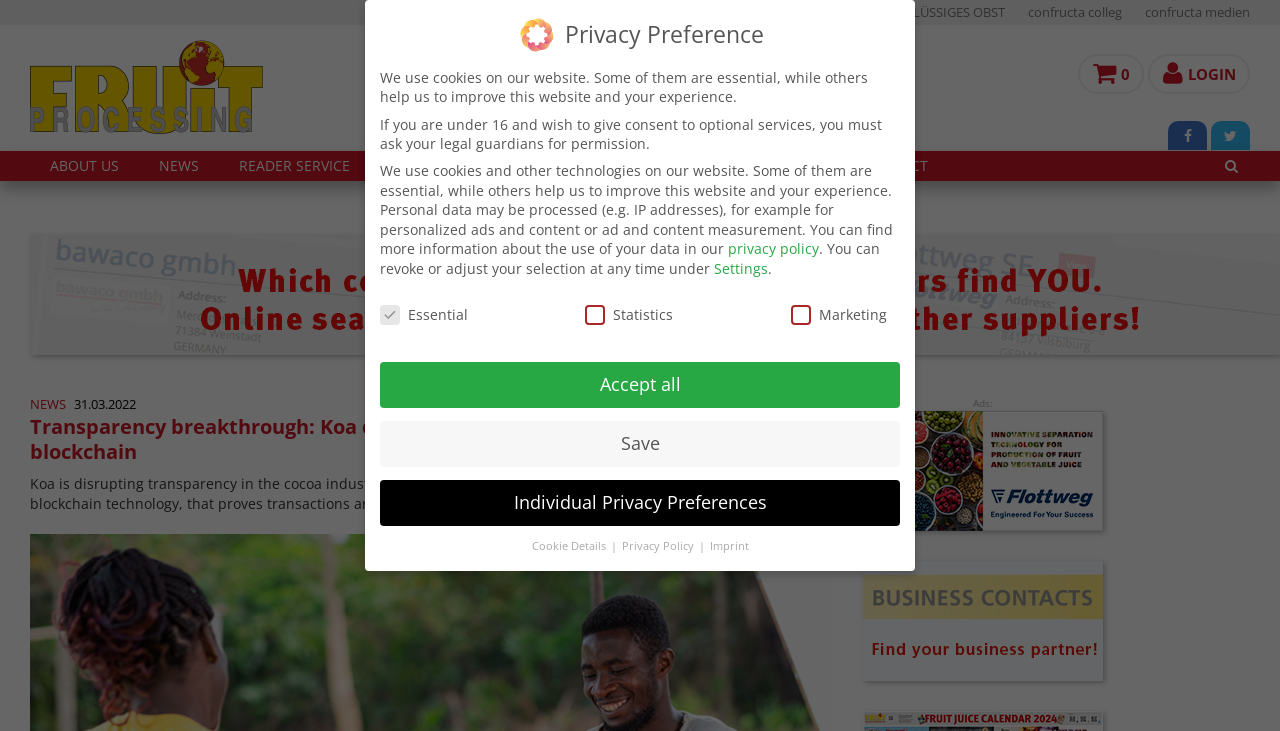What is the name of the event mentioned on the webpage?
Answer the question in as much detail as possible.

The answer can be found in the link element that mentions the event, which is 'World Of Fruits 2023' and has a corresponding image element with the same name.